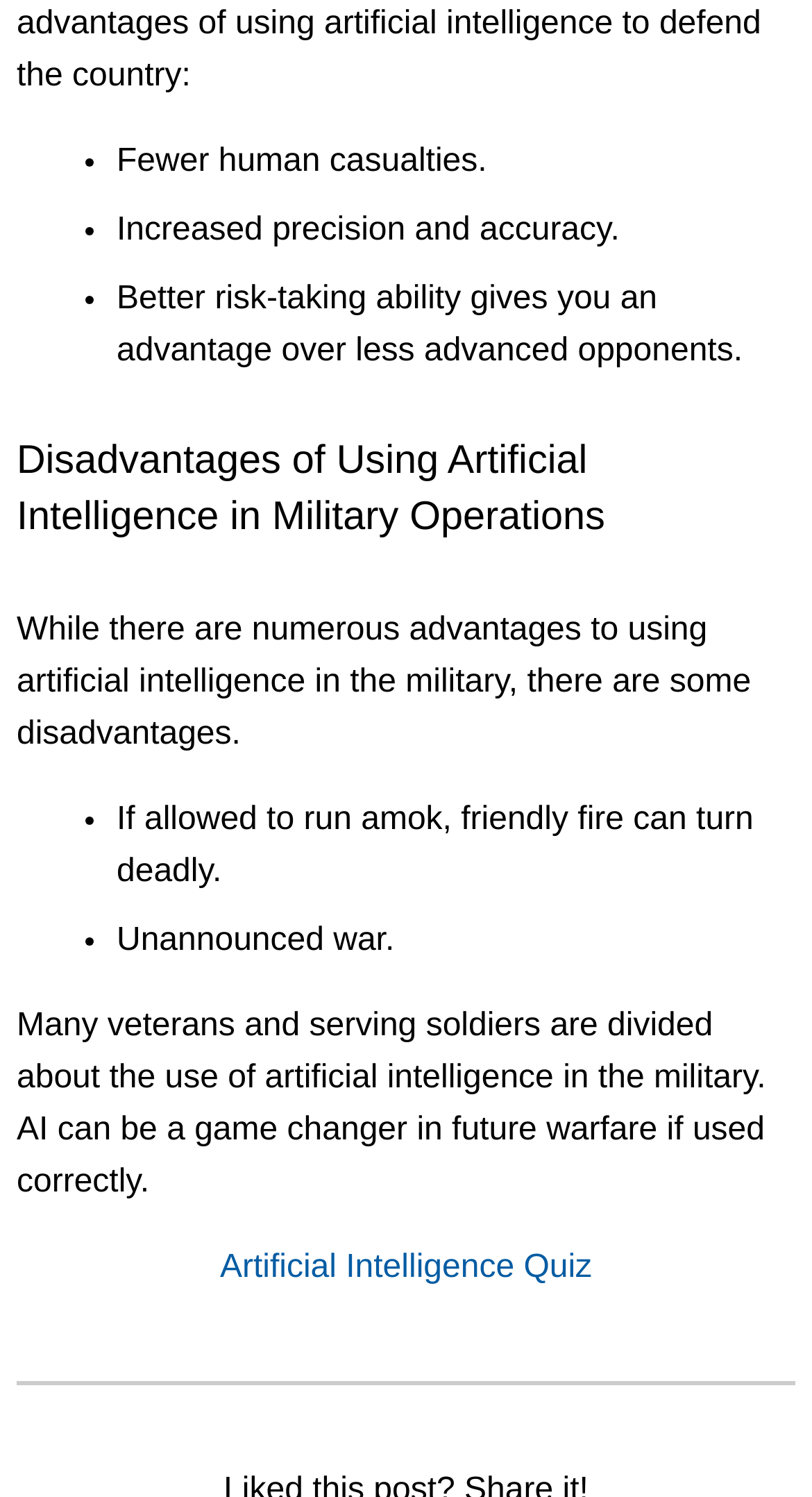Extract the bounding box coordinates for the UI element described as: "Artificial Intelligence Quiz".

[0.271, 0.835, 0.729, 0.859]